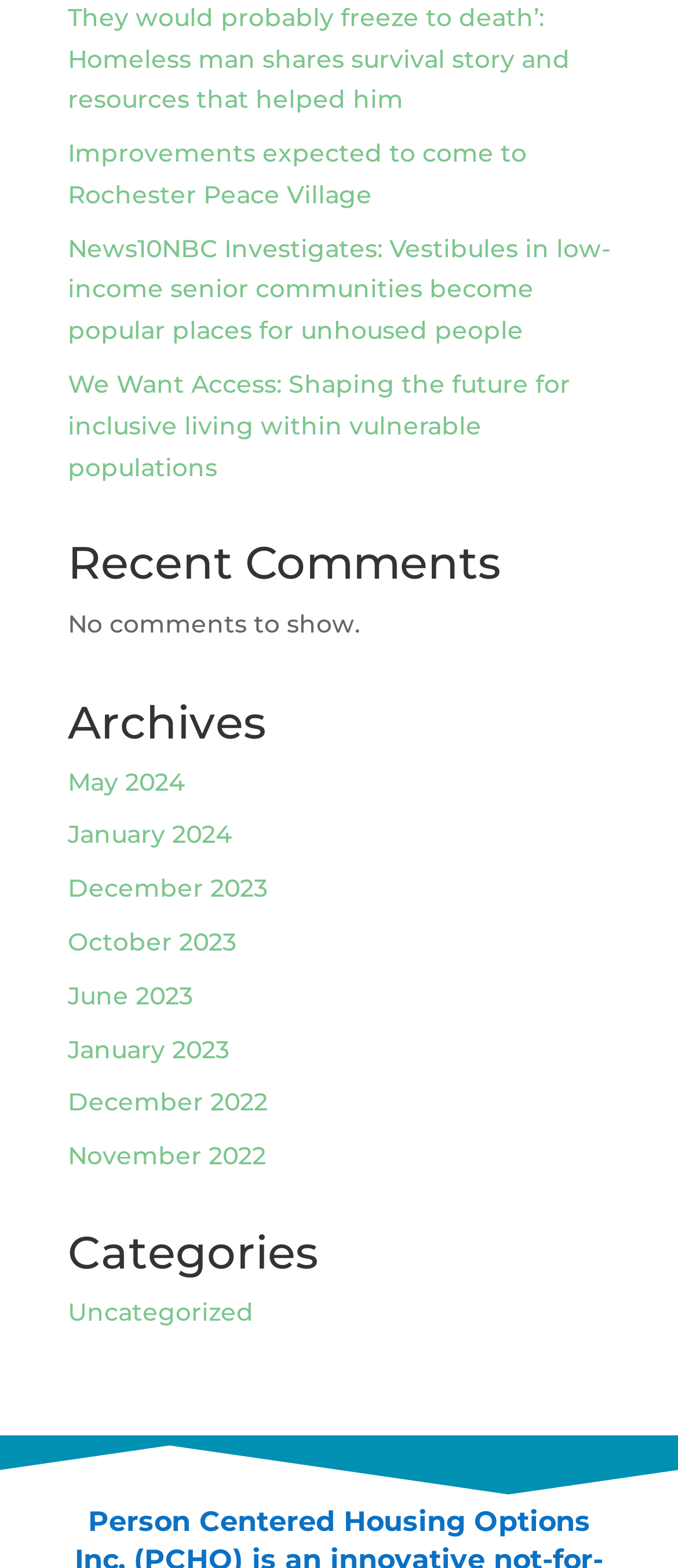Find the bounding box of the element with the following description: "Uncategorized". The coordinates must be four float numbers between 0 and 1, formatted as [left, top, right, bottom].

[0.1, 0.827, 0.374, 0.847]